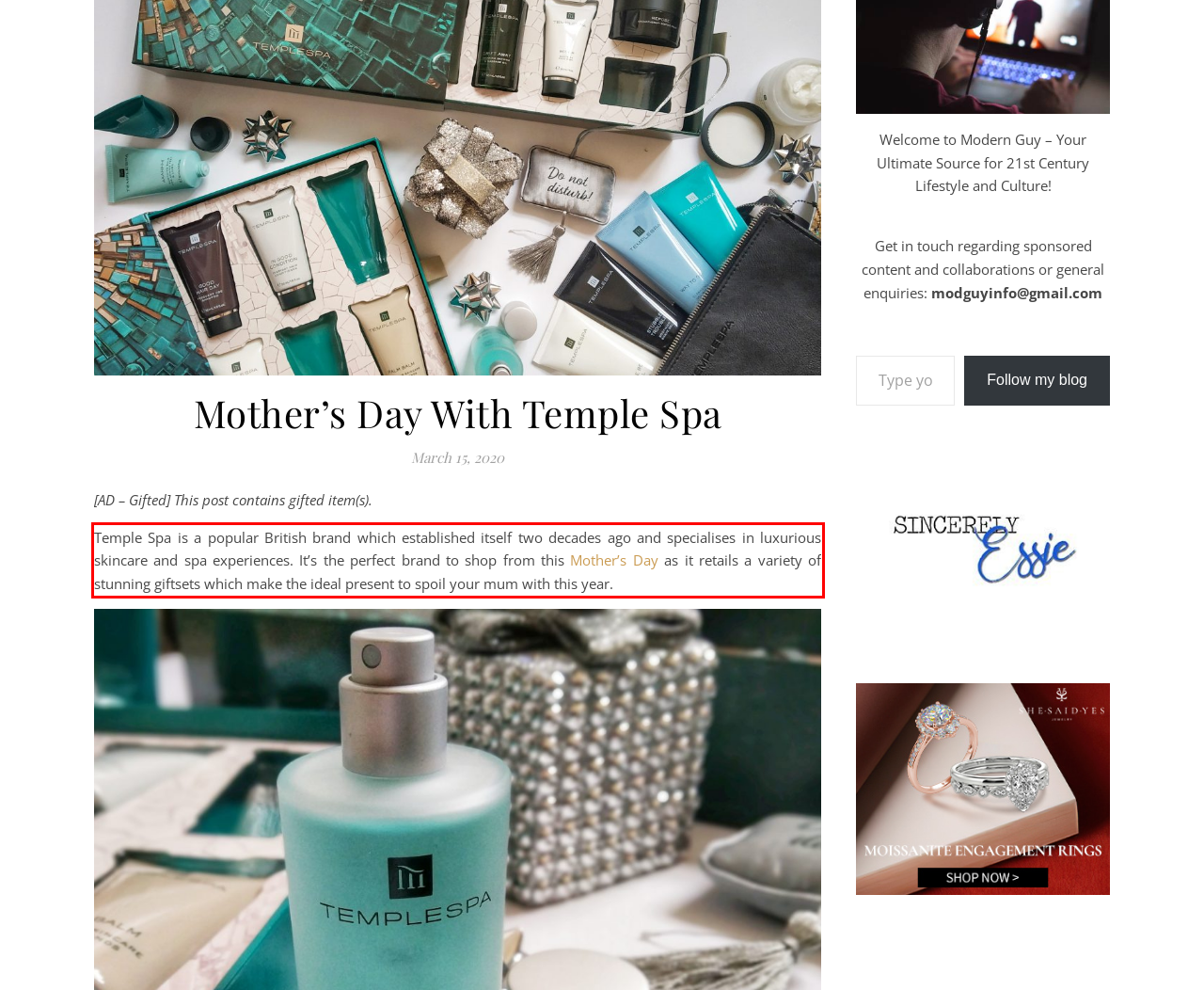Within the screenshot of the webpage, there is a red rectangle. Please recognize and generate the text content inside this red bounding box.

Temple Spa is a popular British brand which established itself two decades ago and specialises in luxurious skincare and spa experiences. It’s the perfect brand to shop from this Mother’s Day as it retails a variety of stunning giftsets which make the ideal present to spoil your mum with this year.